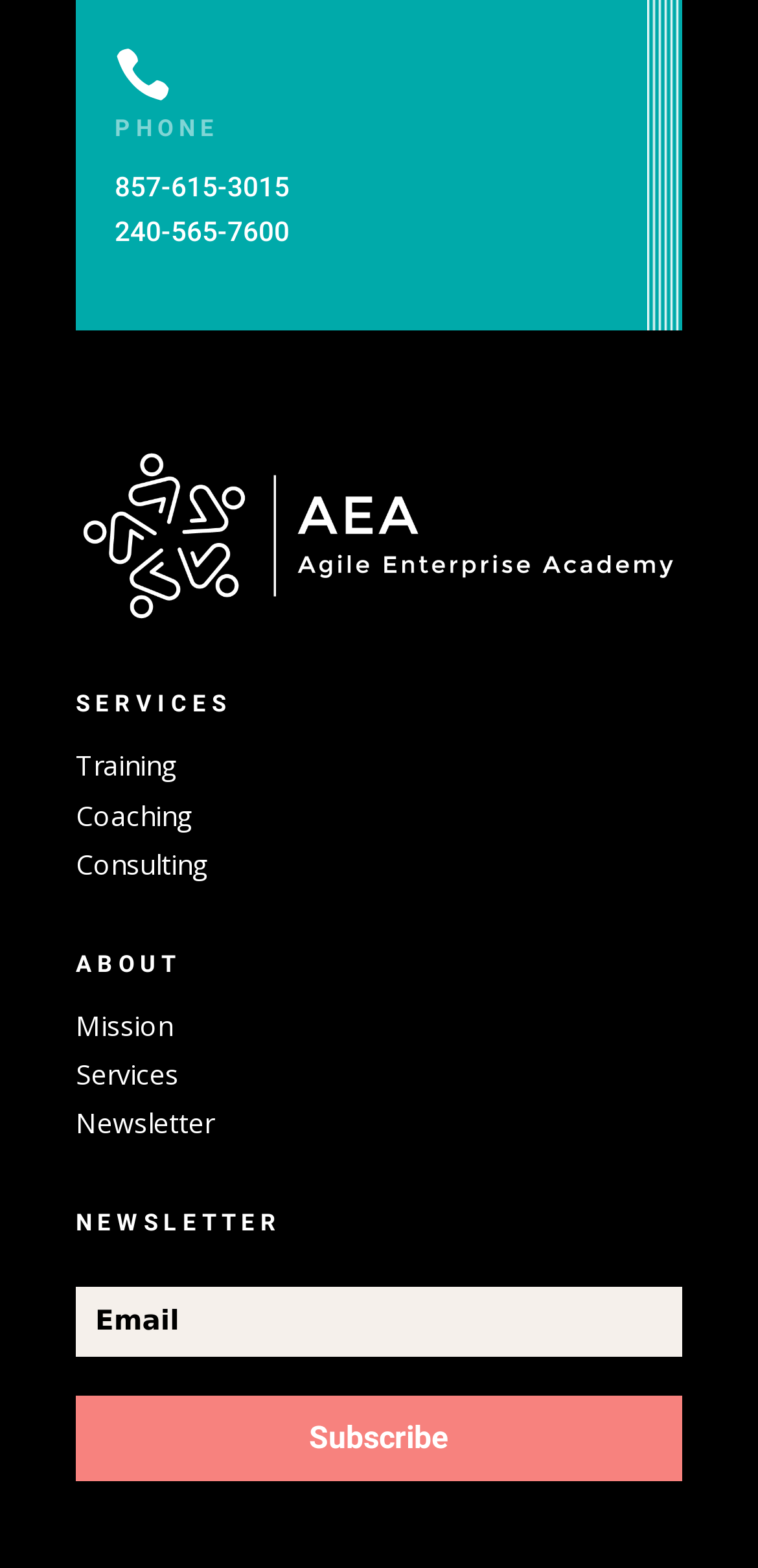Use a single word or phrase to respond to the question:
How many services are listed on the webpage?

3